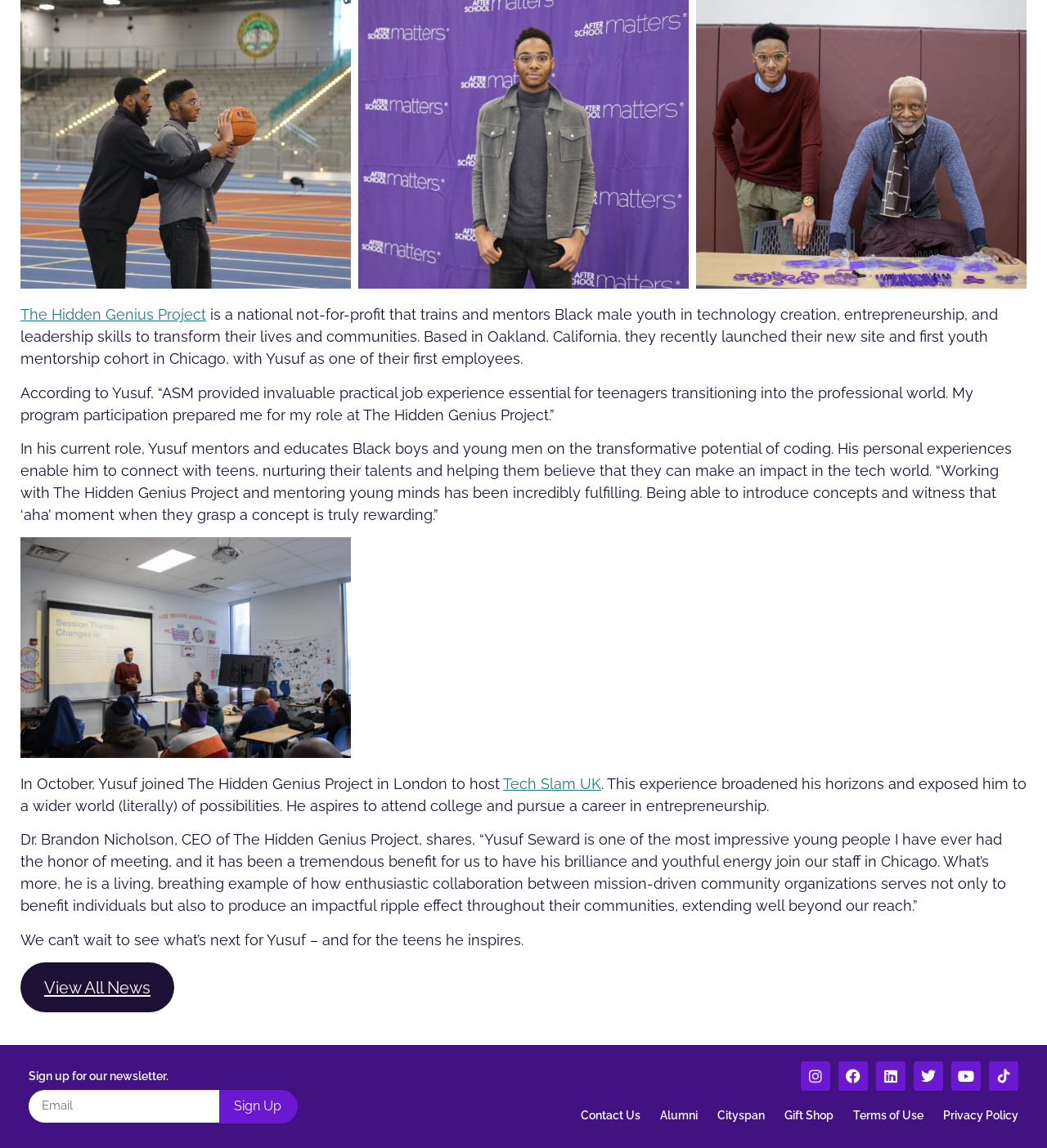What is the purpose of the textbox on the webpage?
Please interpret the details in the image and answer the question thoroughly.

The textbox on the webpage is labeled as 'Email' and is part of the 'Sign up for our newsletter' section, indicating that its purpose is to input an email address.